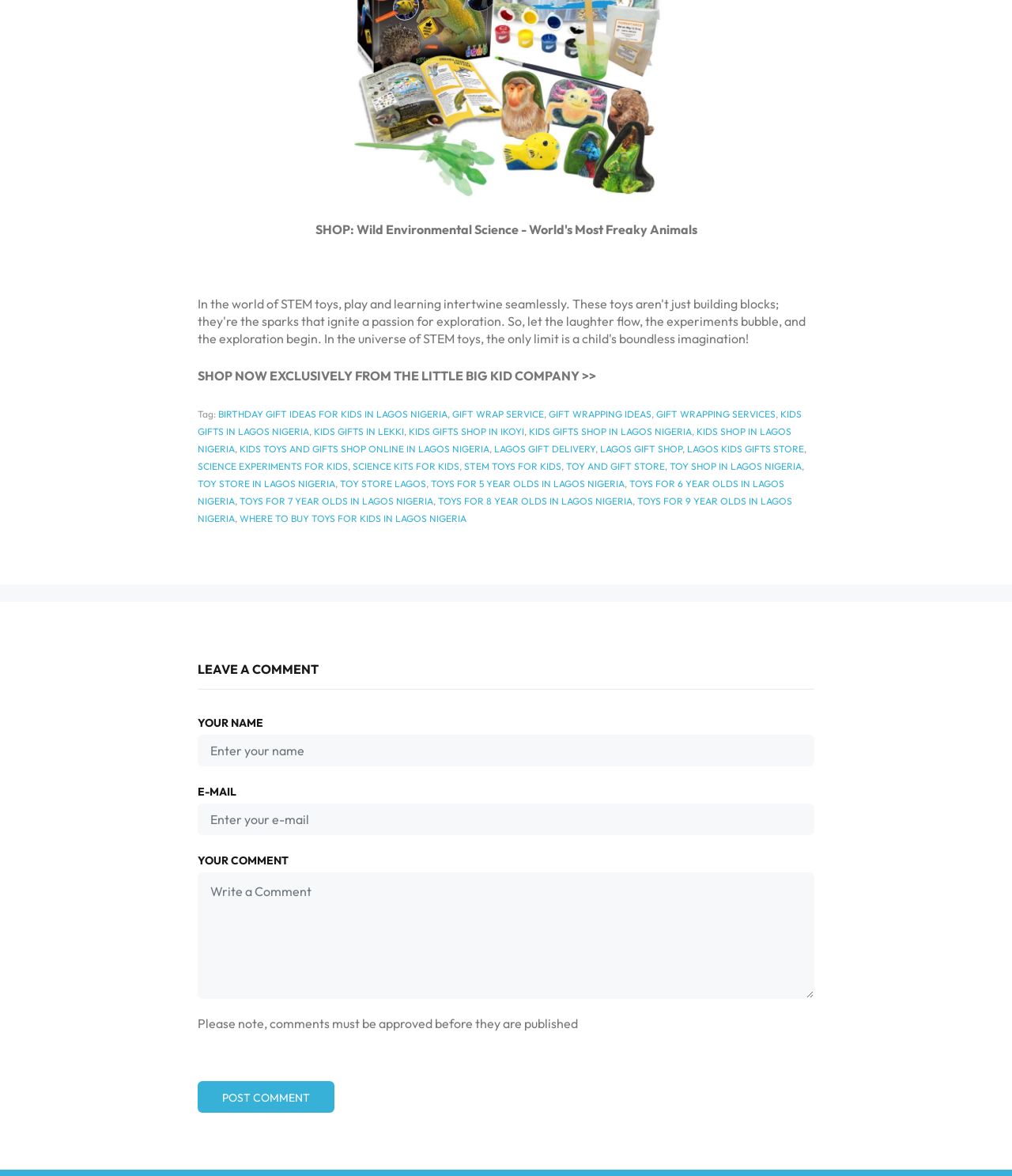How many links are there on the webpage?
Answer with a single word or short phrase according to what you see in the image.

Over 30